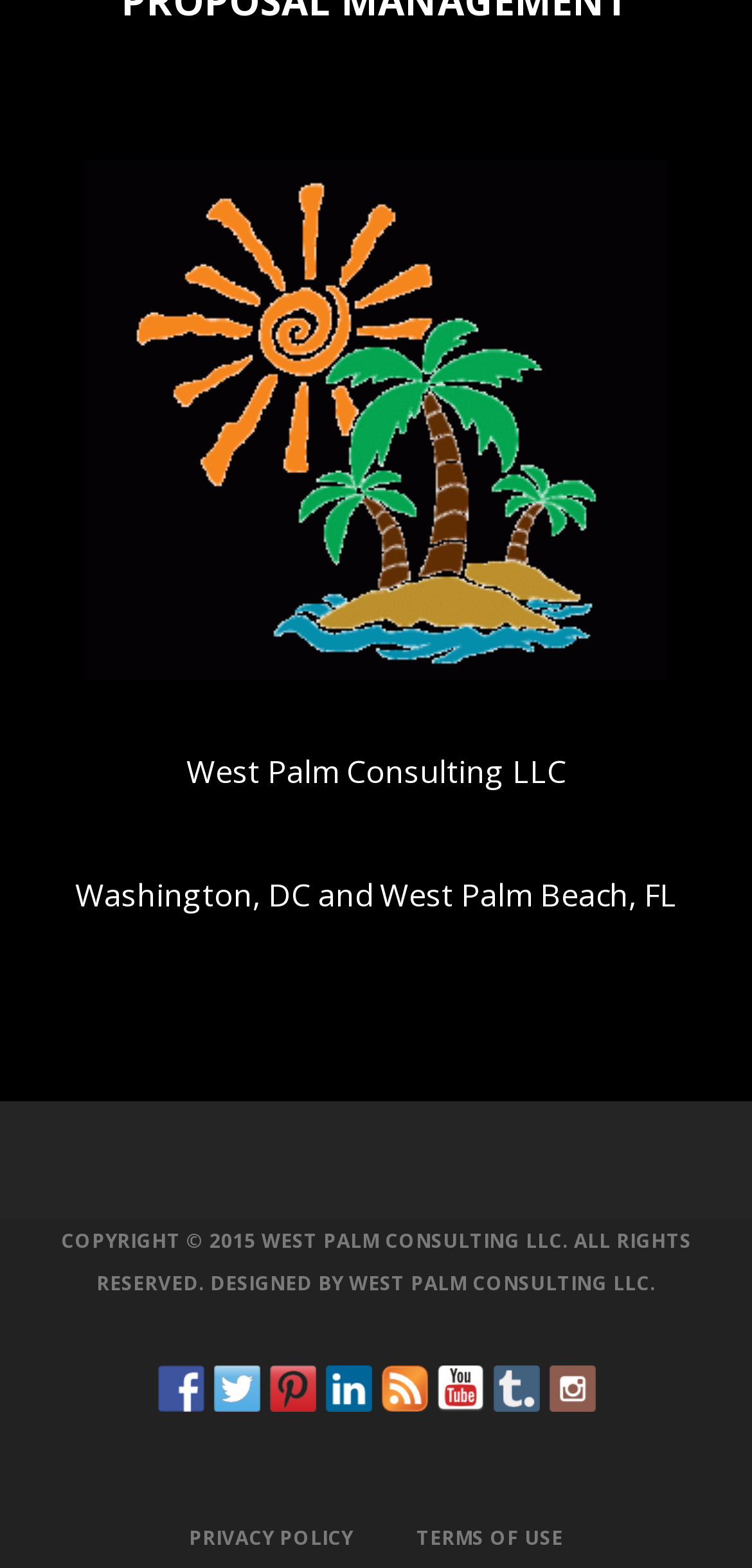Specify the bounding box coordinates of the element's area that should be clicked to execute the given instruction: "Read the PRIVACY POLICY". The coordinates should be four float numbers between 0 and 1, i.e., [left, top, right, bottom].

[0.251, 0.972, 0.469, 0.989]